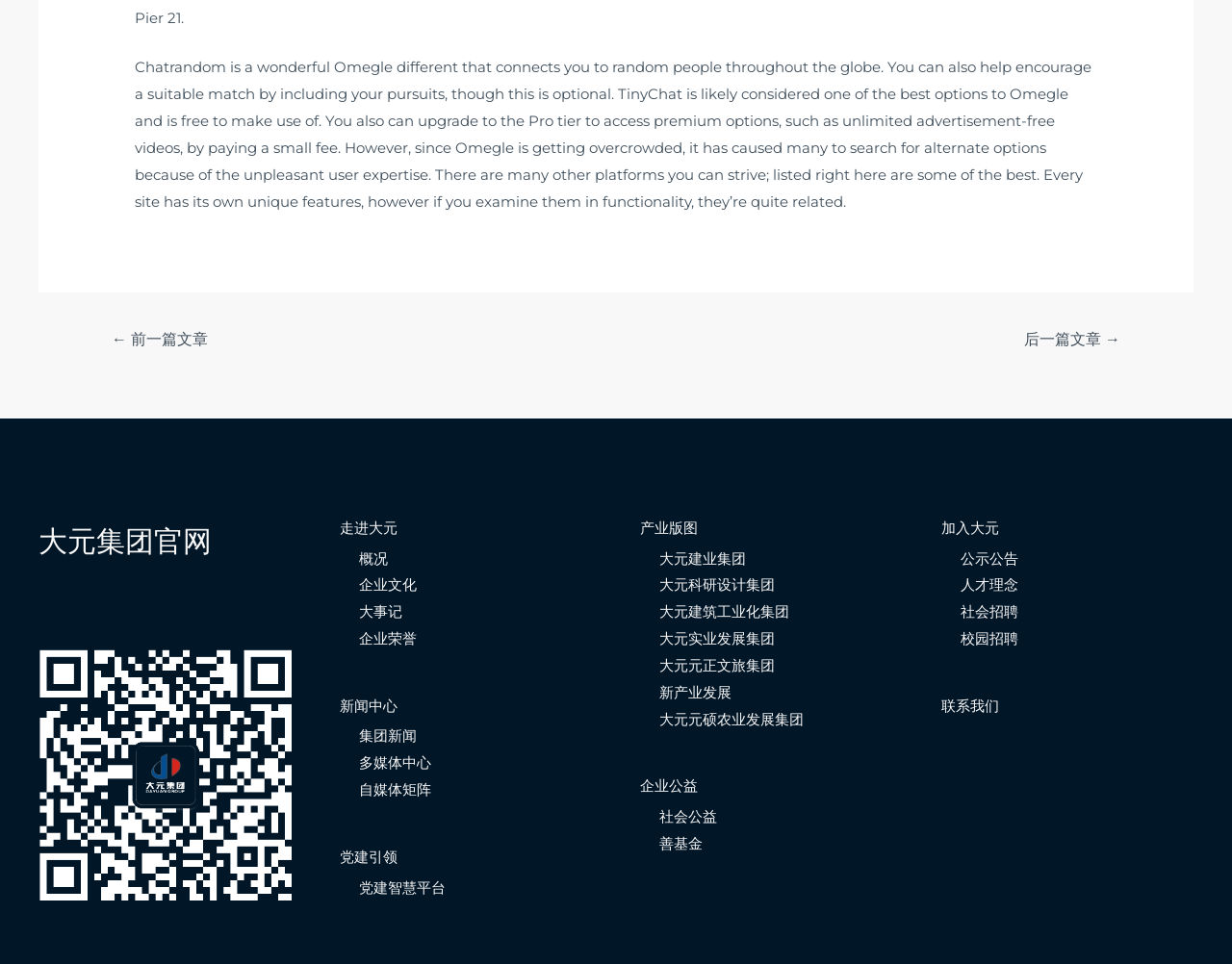Determine the bounding box coordinates of the clickable element to achieve the following action: 'Click the '← 前一篇文章' link'. Provide the coordinates as four float values between 0 and 1, formatted as [left, top, right, bottom].

[0.072, 0.335, 0.187, 0.372]